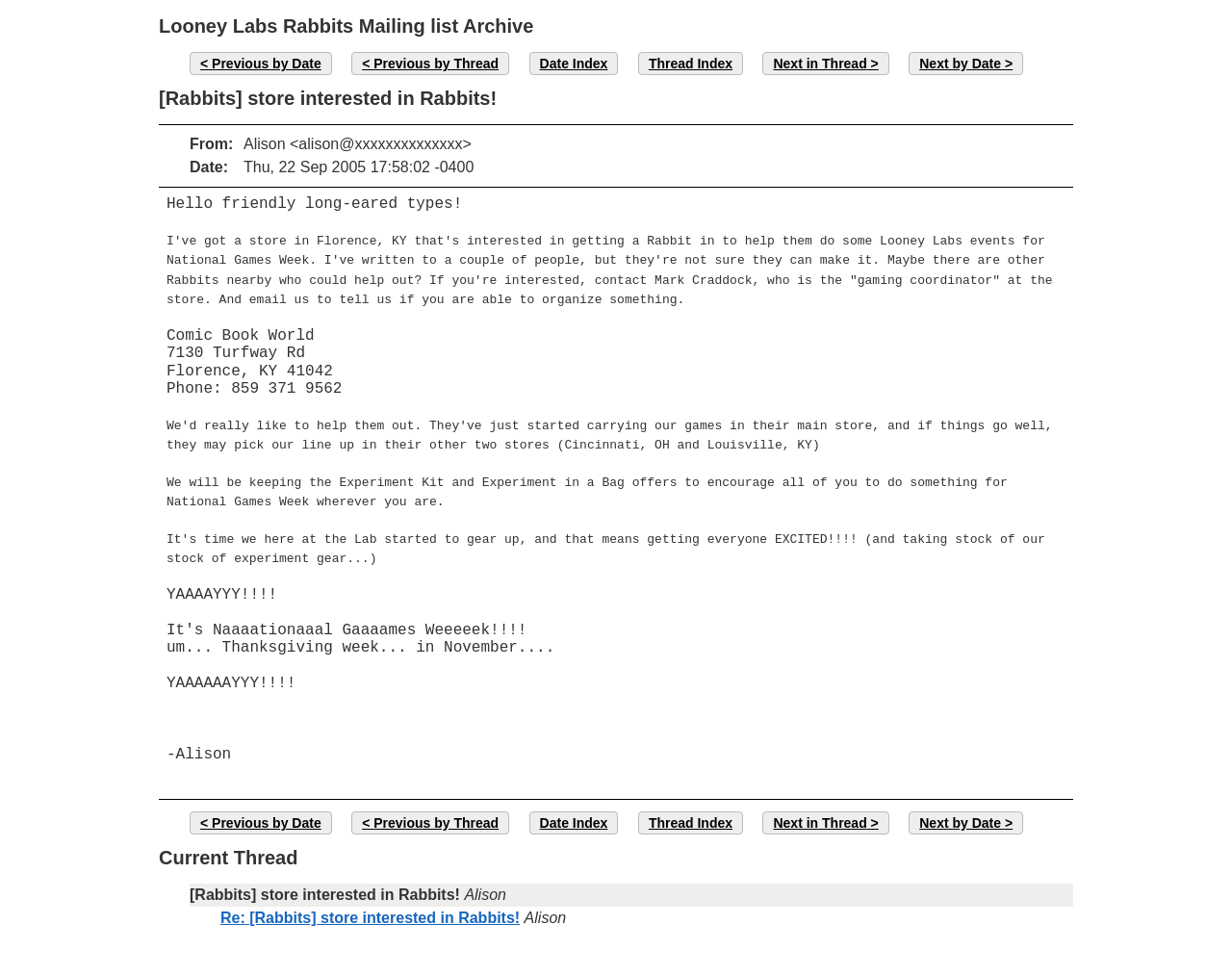Based on the image, please elaborate on the answer to the following question:
What is the name of the mailing list archive?

I determined the answer by looking at the heading element with the text 'Looney Labs Rabbits Mailing list Archive' which is located at the top of the webpage, indicating that it is the title of the mailing list archive.